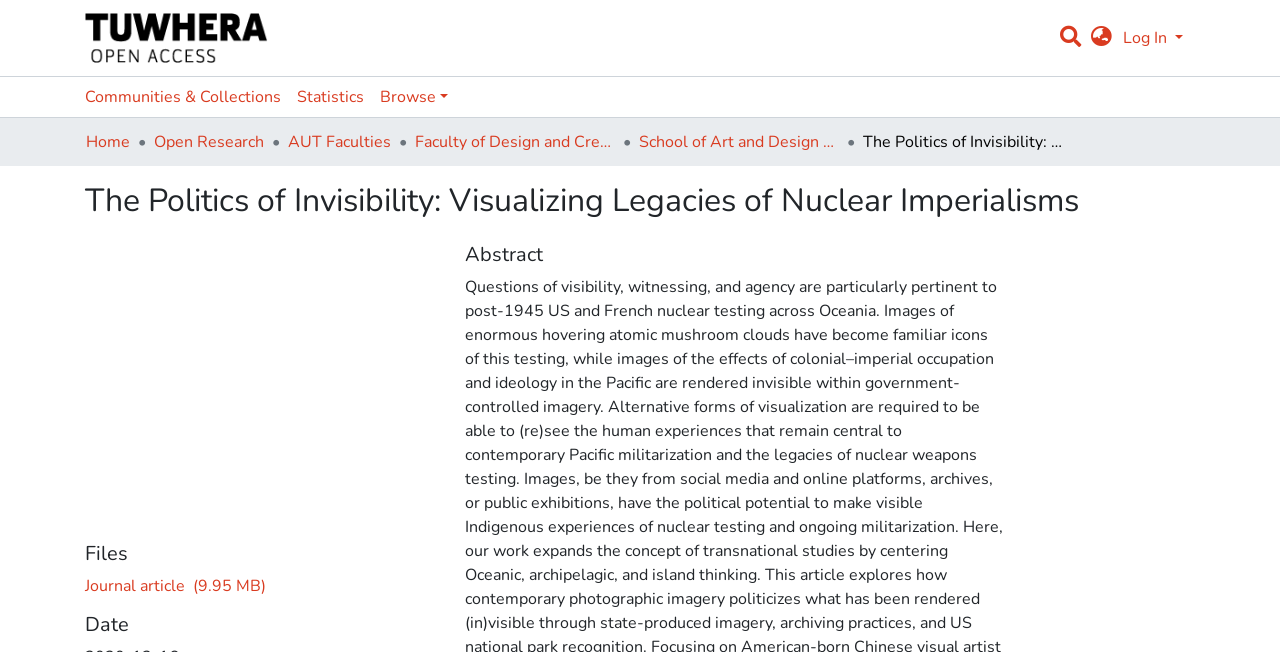Respond with a single word or phrase:
What is the logo on the top left corner?

Repository logo